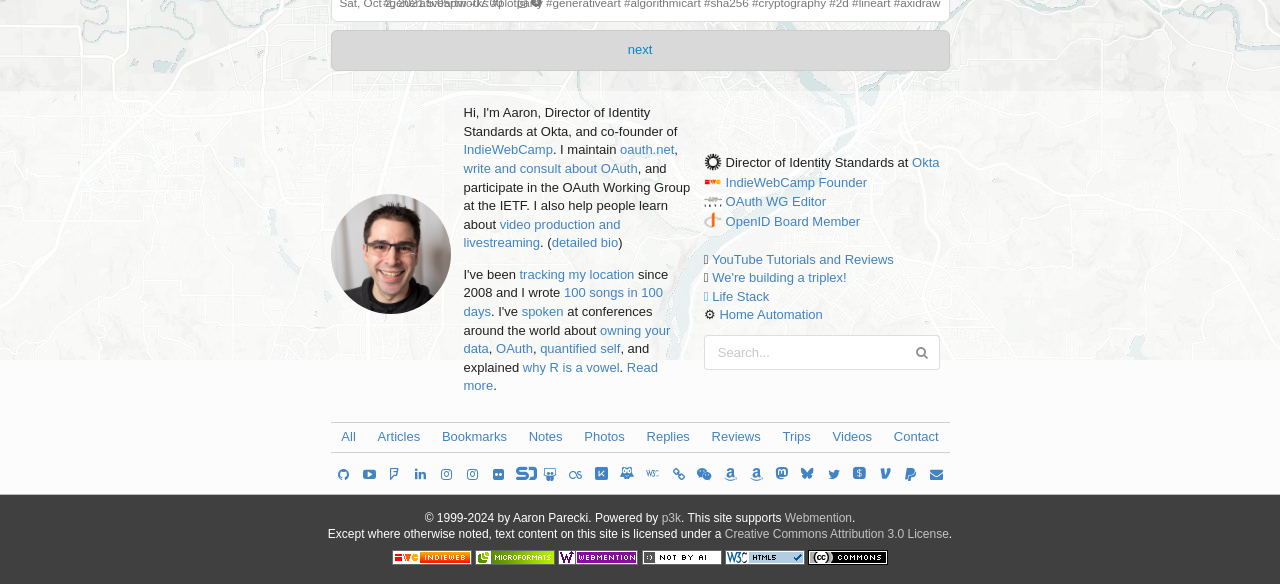Find the bounding box coordinates for the UI element whose description is: "detailed bio". The coordinates should be four float numbers between 0 and 1, in the format [left, top, right, bottom].

[0.431, 0.403, 0.483, 0.429]